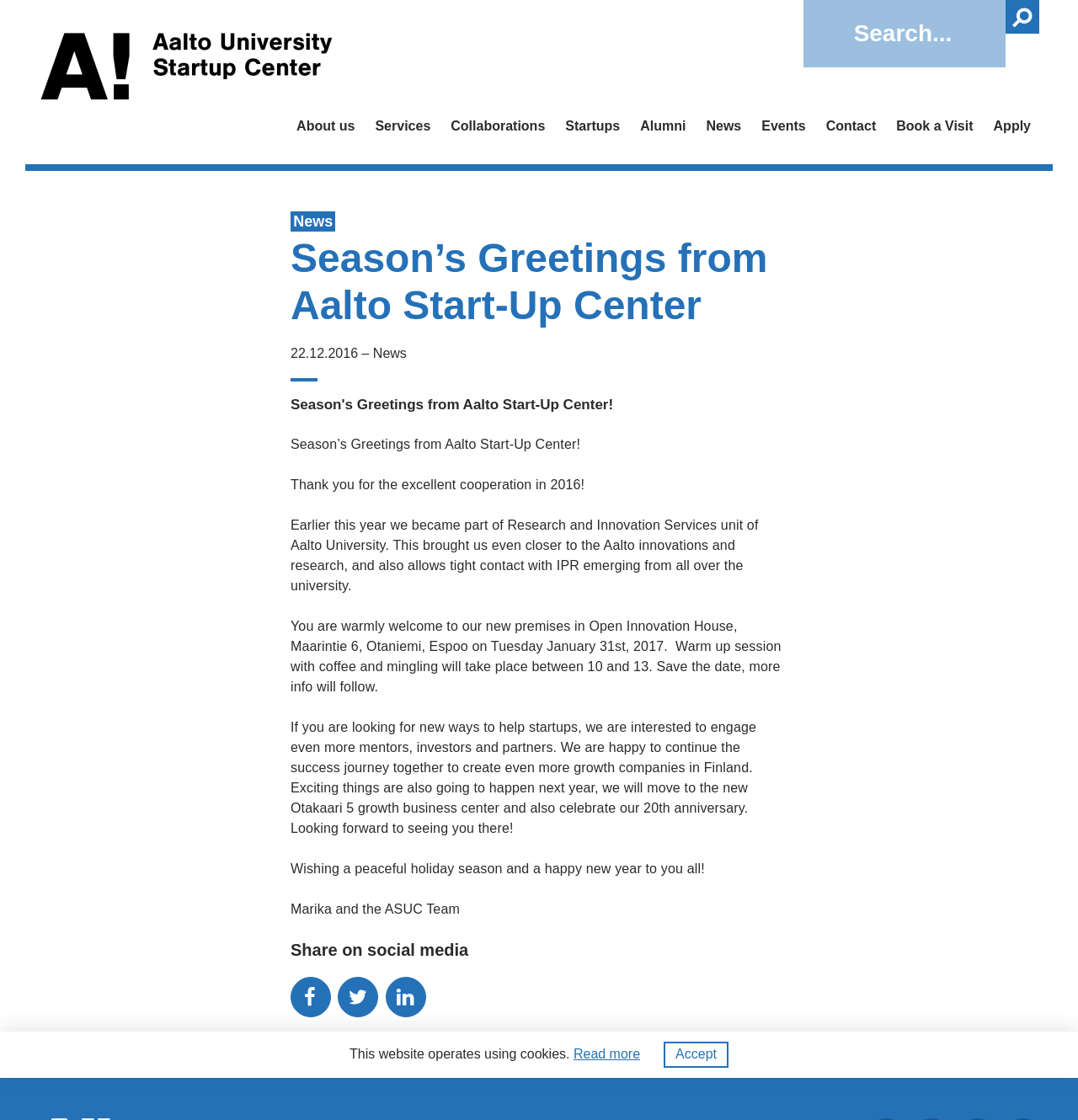Answer the question in one word or a short phrase:
What is the occasion for the season's greetings?

Holiday season and new year